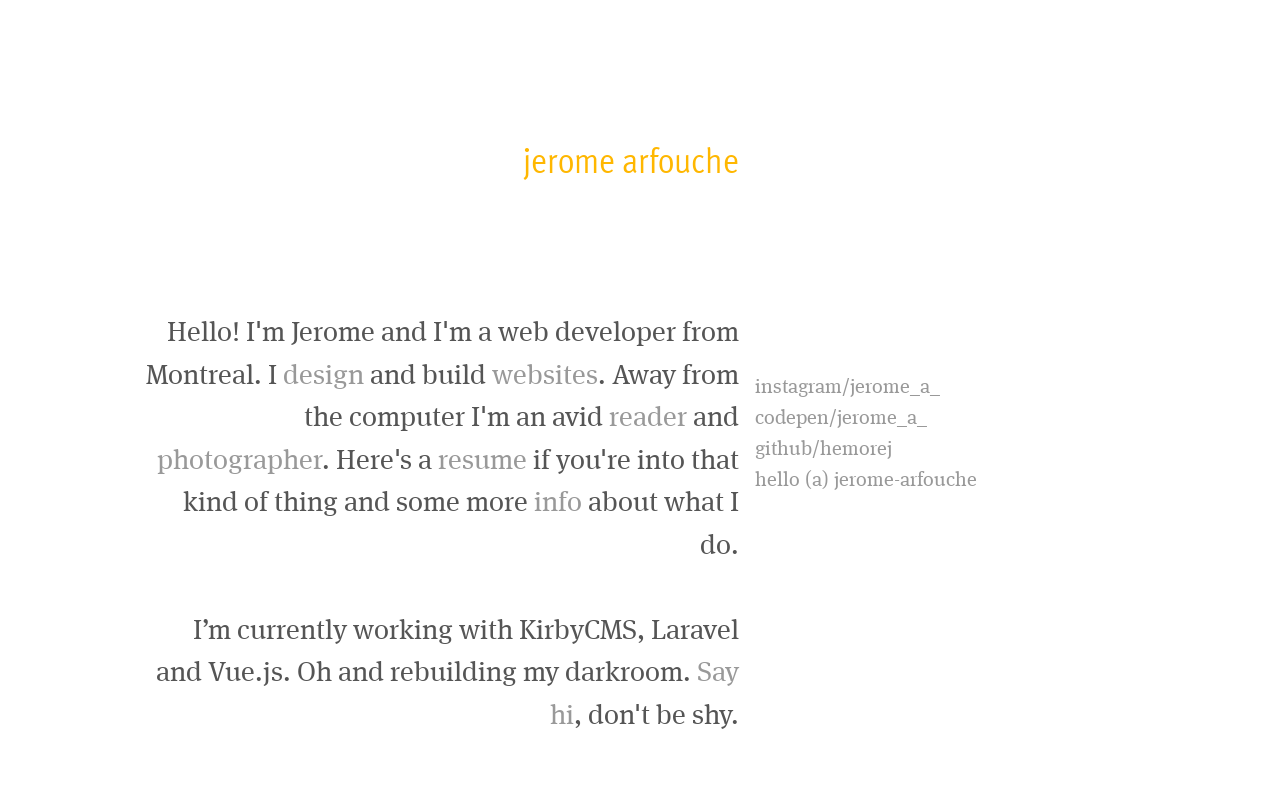Identify the bounding box coordinates of the section to be clicked to complete the task described by the following instruction: "view photographer portfolio". The coordinates should be four float numbers between 0 and 1, formatted as [left, top, right, bottom].

[0.123, 0.561, 0.252, 0.598]